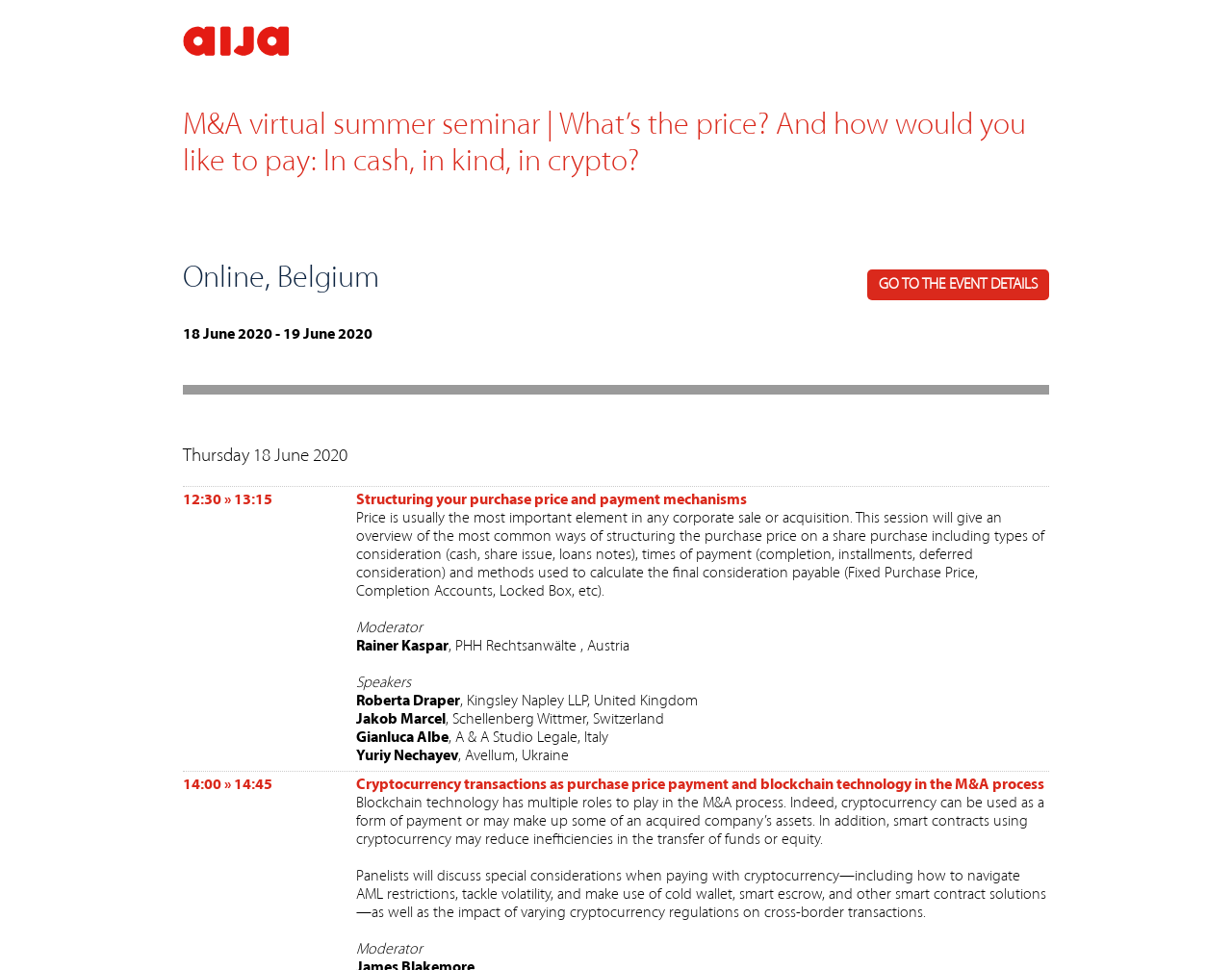Respond to the question below with a concise word or phrase:
What is the date of the seminar?

18-19 June 2020